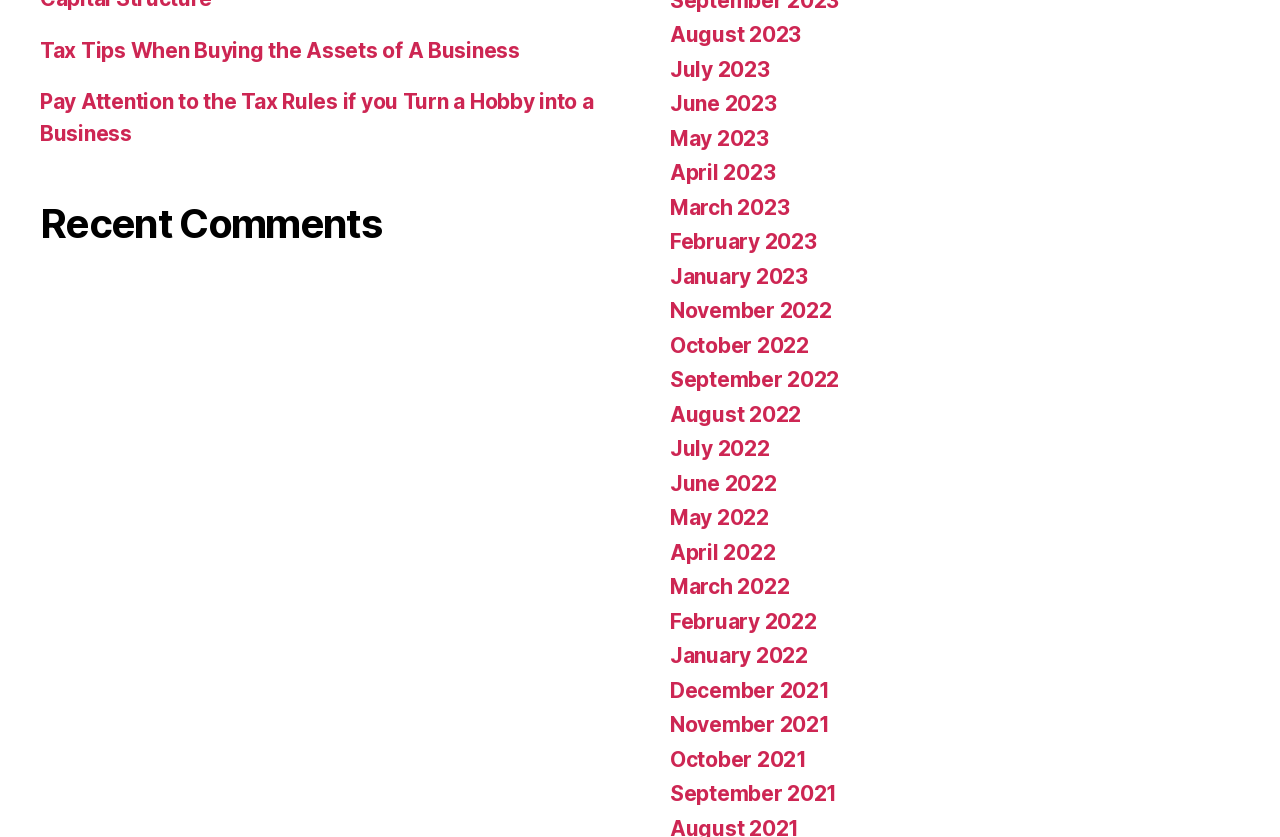Please identify the bounding box coordinates of the area that needs to be clicked to follow this instruction: "Read recent comments".

[0.031, 0.238, 0.477, 0.298]